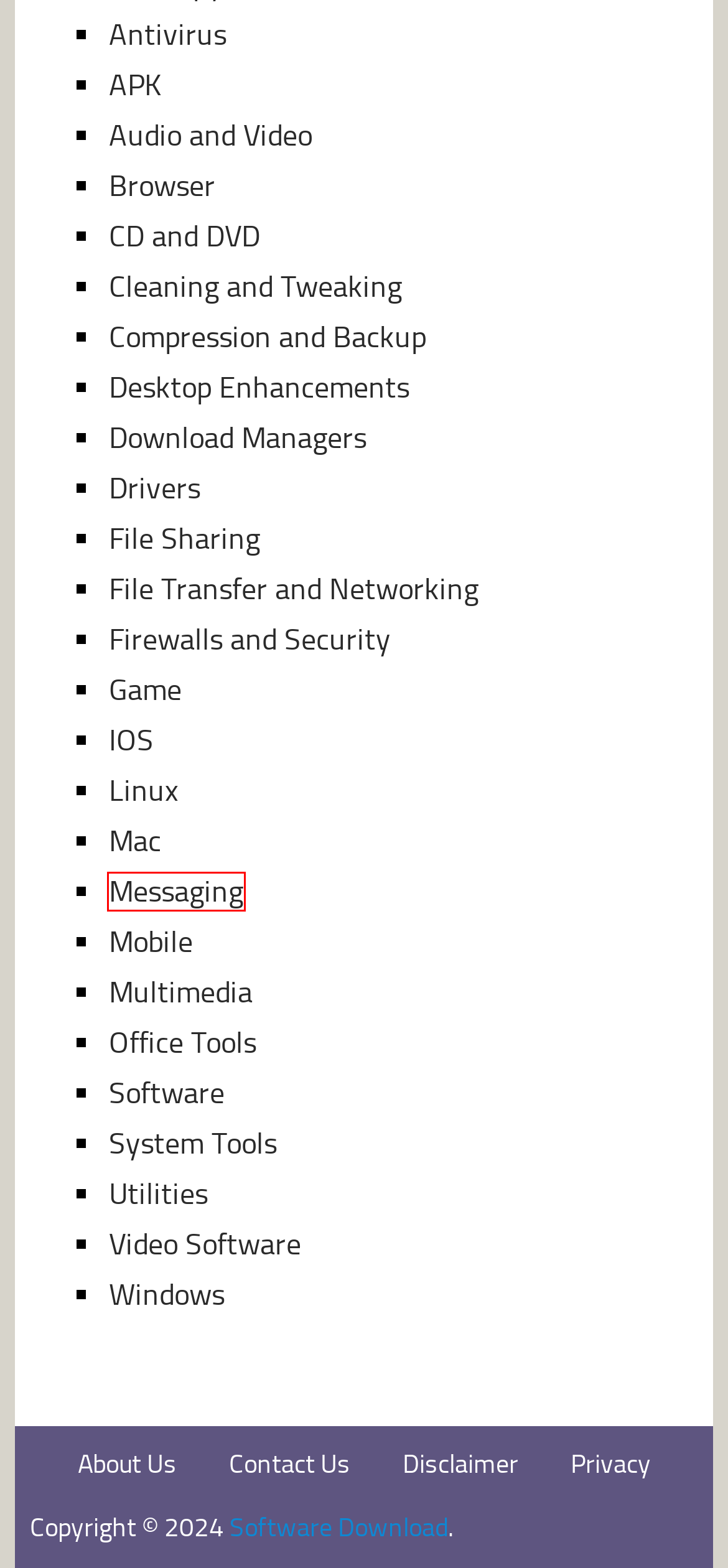Analyze the webpage screenshot with a red bounding box highlighting a UI element. Select the description that best matches the new webpage after clicking the highlighted element. Here are the options:
A. Software Archives - Software Download
B. System Tools Archives - Software Download
C. Disclaimer - Software Download
D. Messaging Archives - Software Download
E. About Us - Software Download
F. Antivirus Archives - Software Download
G. Browser Archives - Software Download
H. Firewalls and Security Archives - Software Download

D